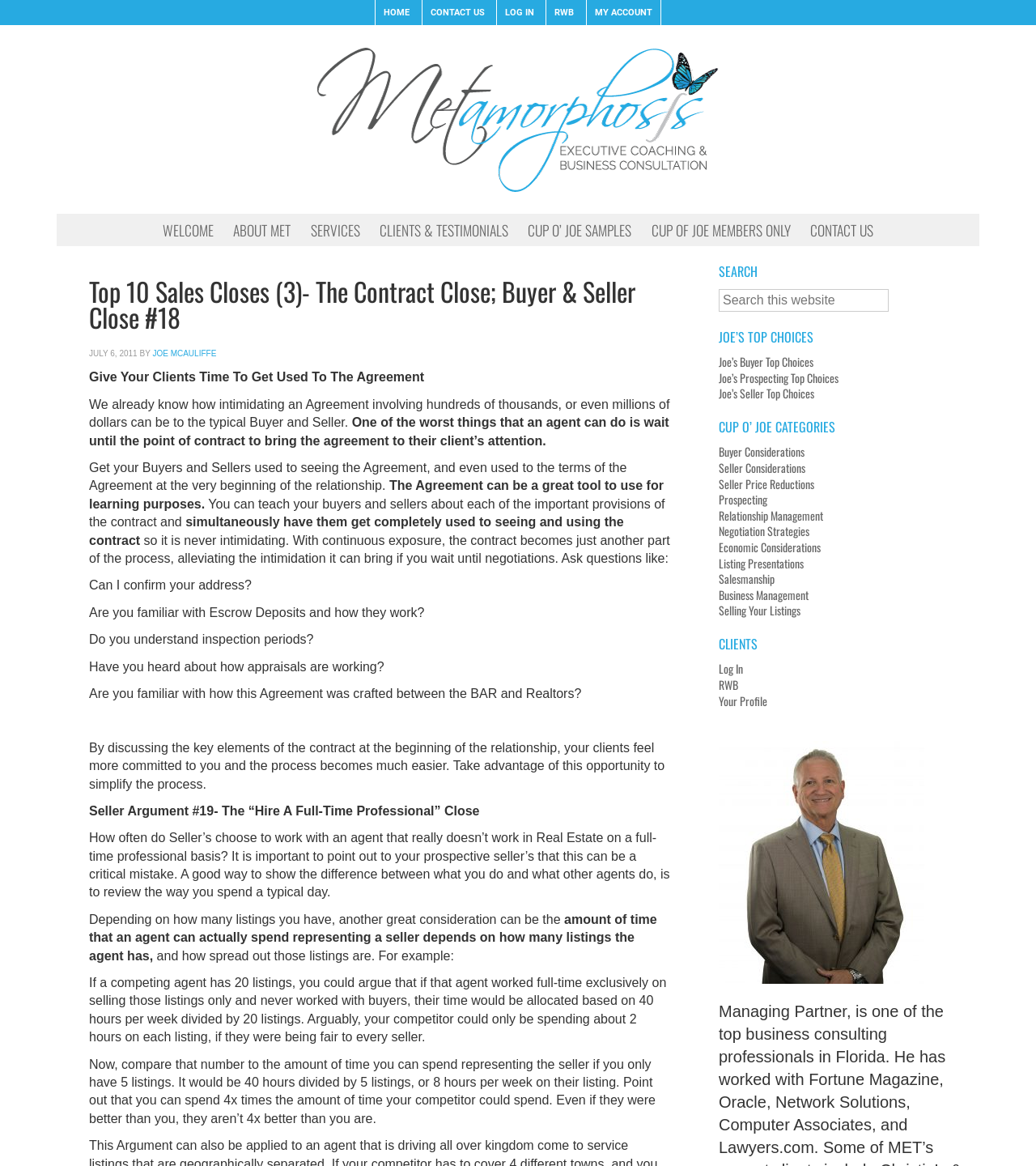Based on the provided description, "Selling Your Listings", find the bounding box of the corresponding UI element in the screenshot.

[0.694, 0.517, 0.93, 0.531]